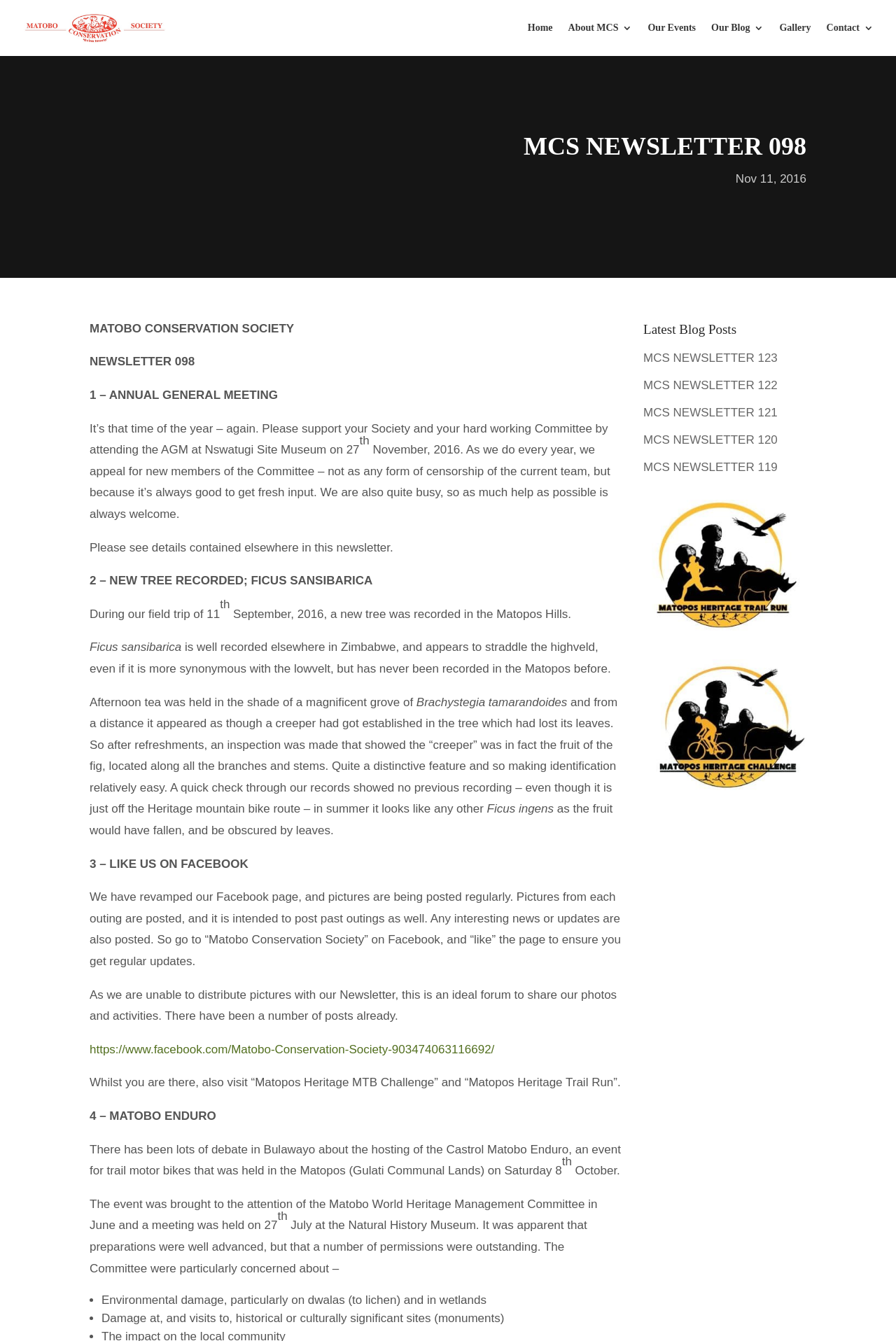Based on the element description, predict the bounding box coordinates (top-left x, top-left y, bottom-right x, bottom-right y) for the UI element in the screenshot: Our Blog

[0.794, 0.017, 0.853, 0.042]